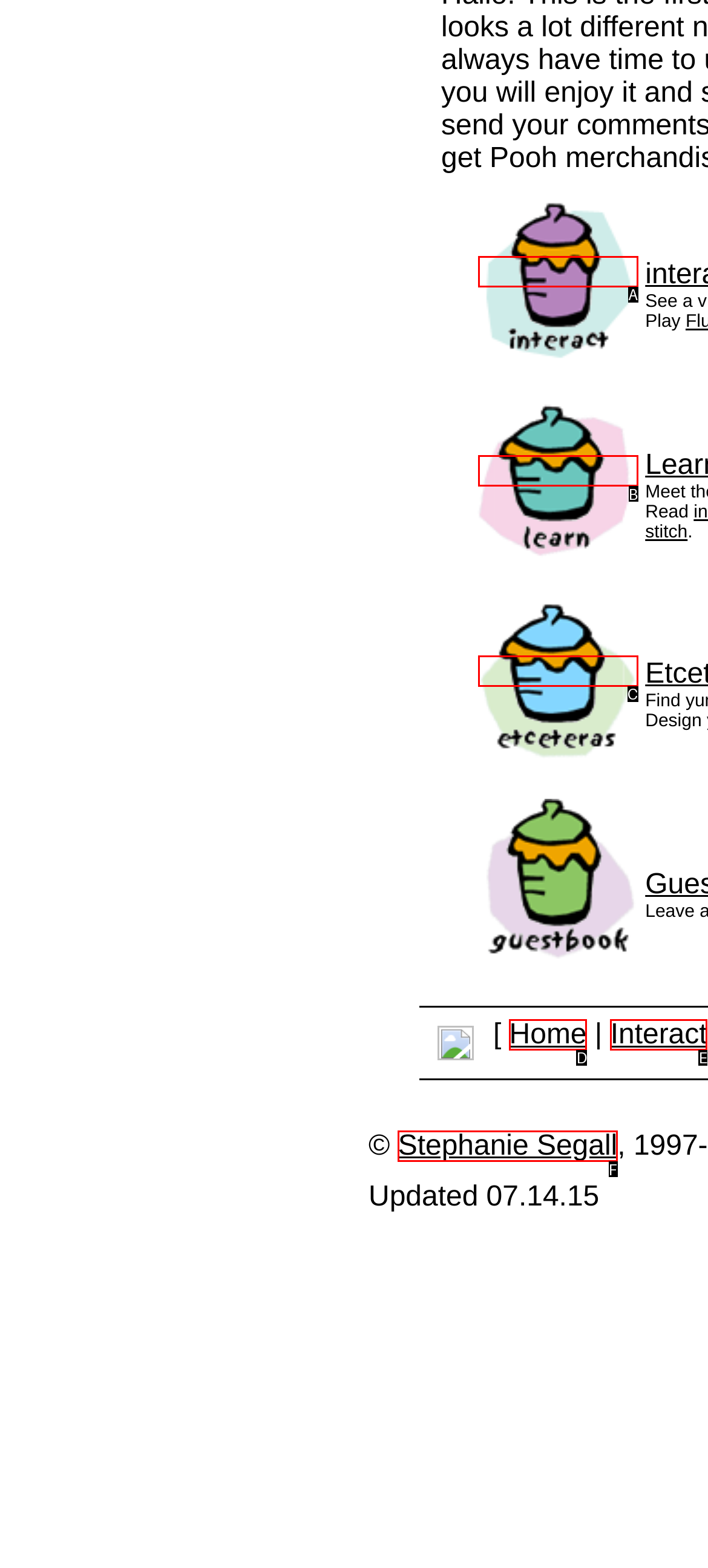Given the description: Home, select the HTML element that matches it best. Reply with the letter of the chosen option directly.

D